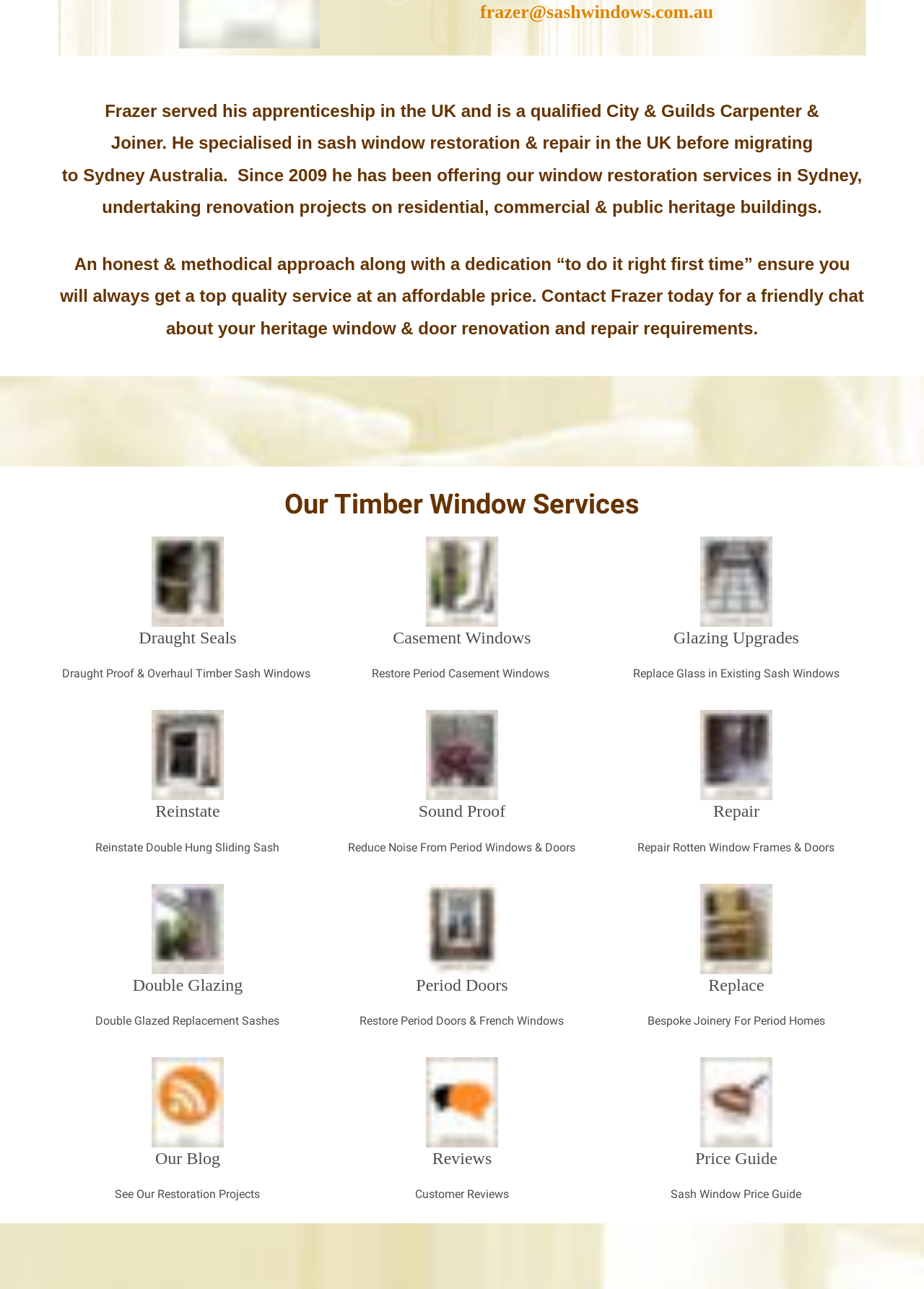Find and indicate the bounding box coordinates of the region you should select to follow the given instruction: "Read Our Blog".

[0.062, 0.82, 0.344, 0.935]